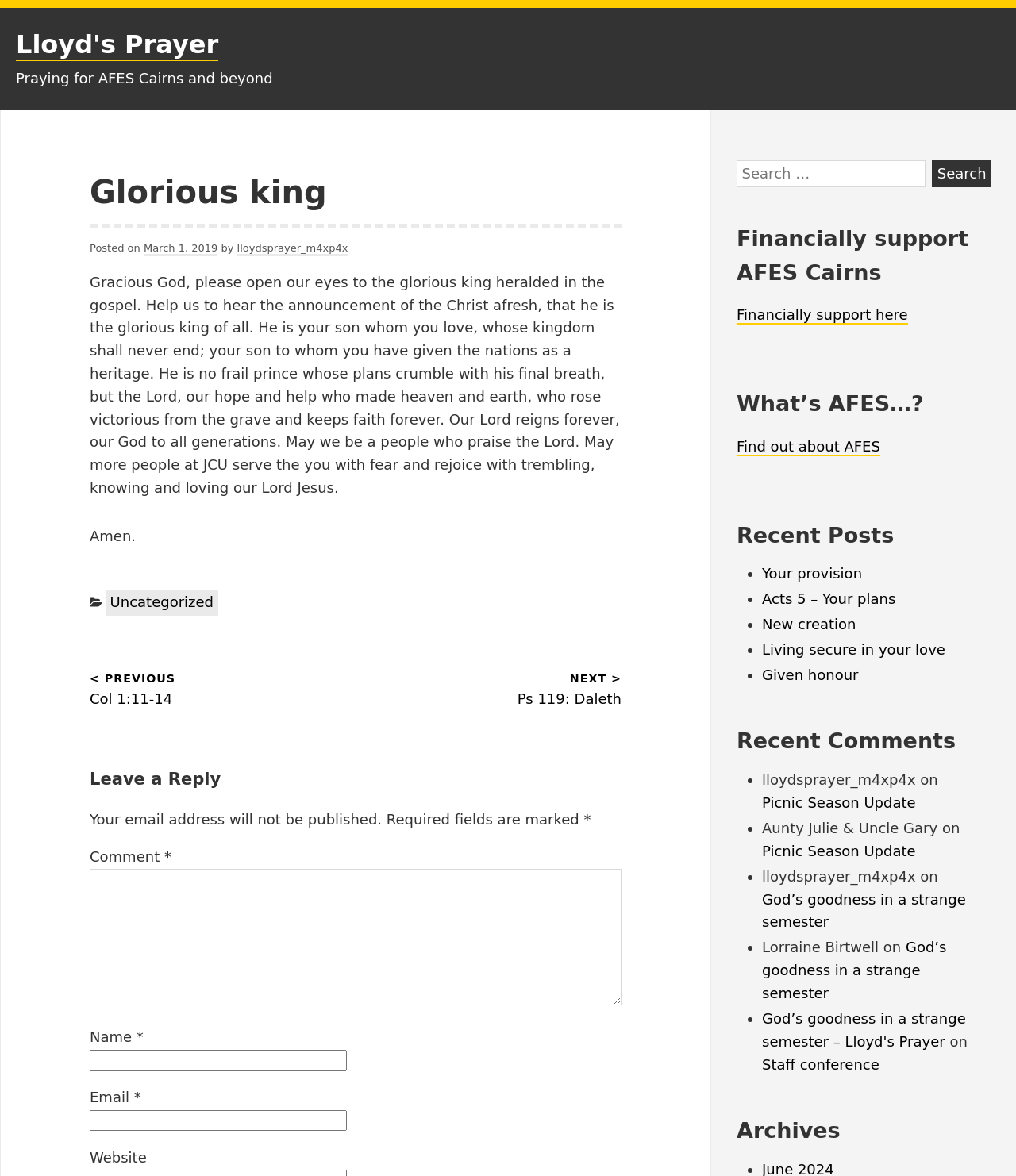Highlight the bounding box coordinates of the element you need to click to perform the following instruction: "Search for something."

[0.725, 0.136, 0.911, 0.159]